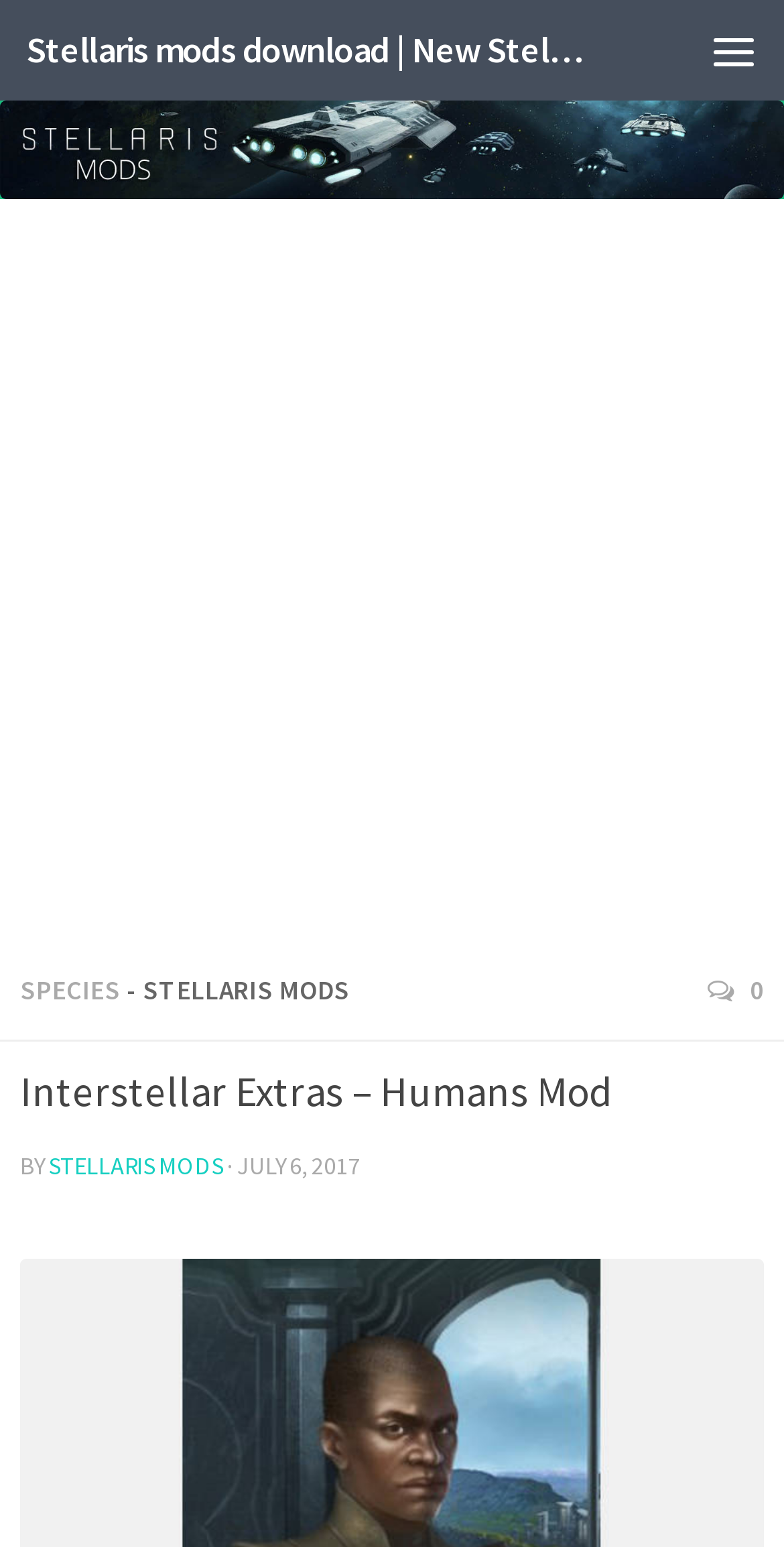Please extract and provide the main headline of the webpage.

Interstellar Extras – Humans Mod